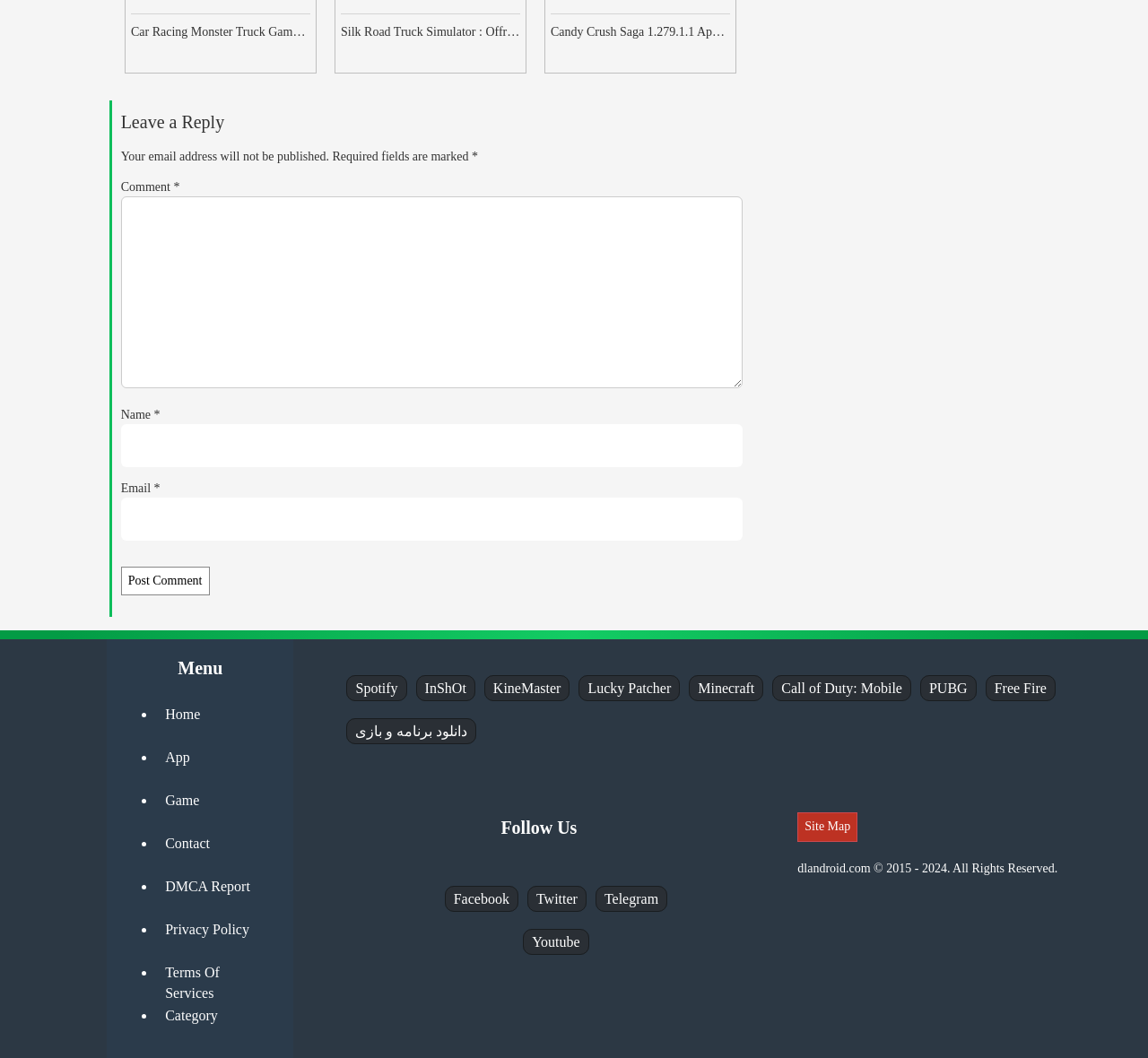Locate the bounding box coordinates of the area to click to fulfill this instruction: "Click on the Post Comment button". The bounding box should be presented as four float numbers between 0 and 1, in the order [left, top, right, bottom].

[0.105, 0.535, 0.182, 0.562]